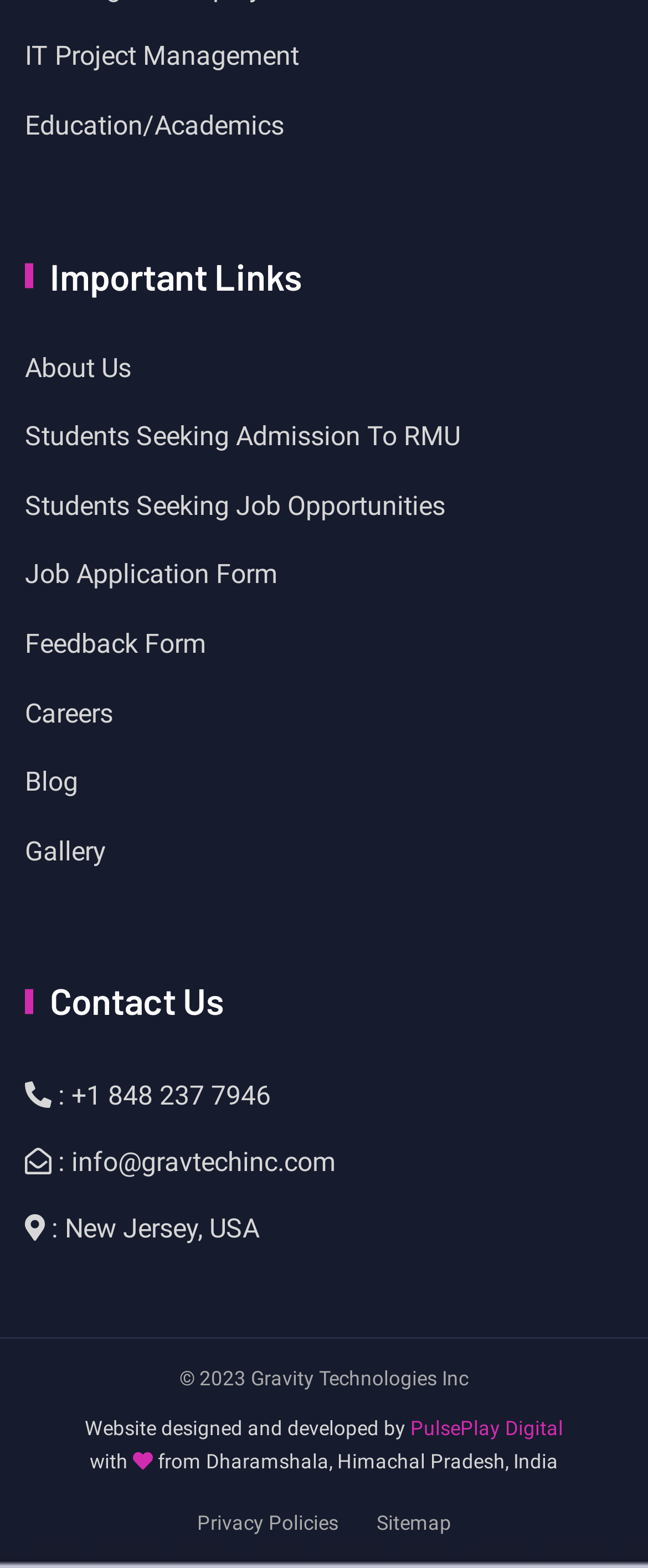Who designed and developed the website?
Based on the image, provide your answer in one word or phrase.

PulsePlay Digital